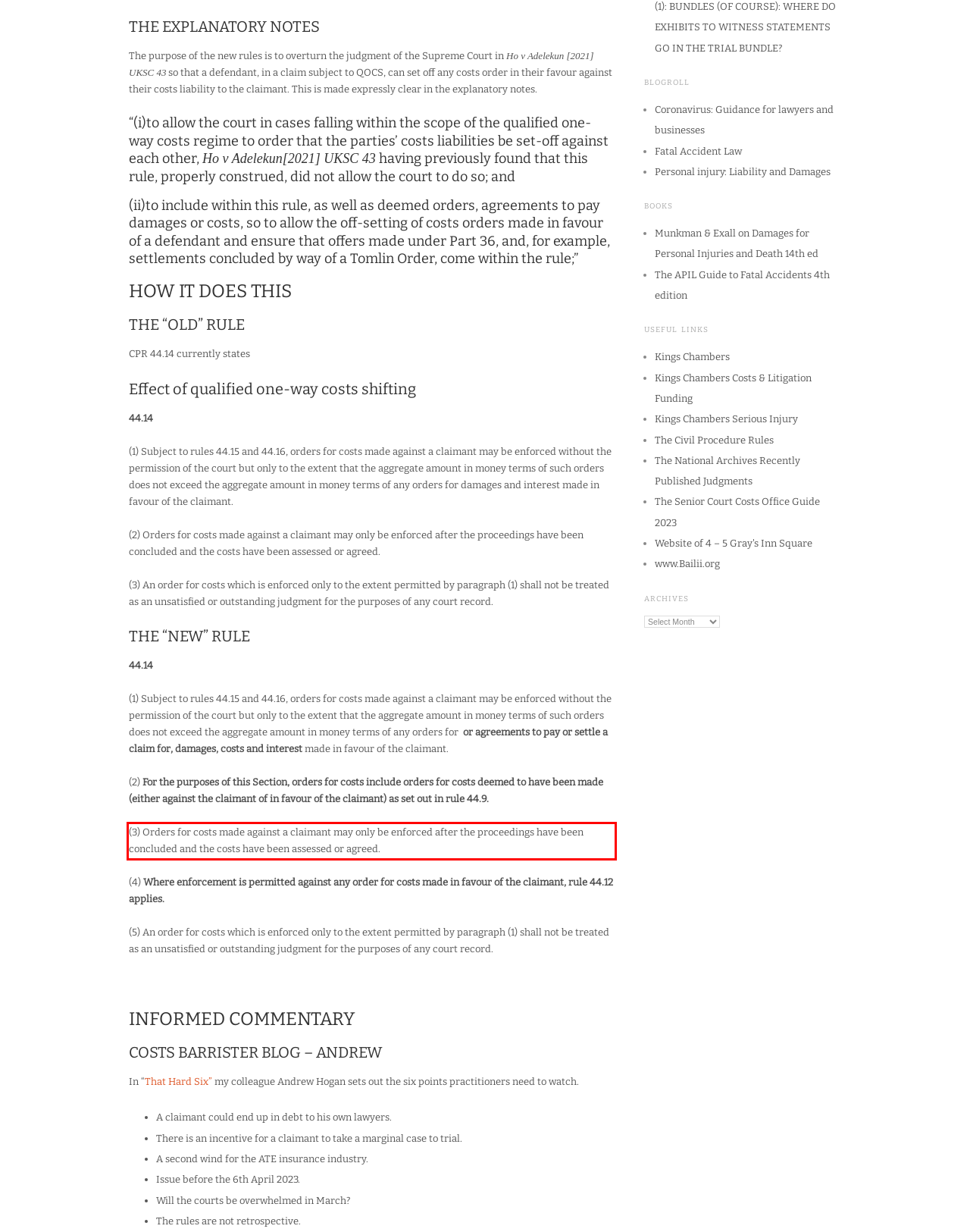Extract and provide the text found inside the red rectangle in the screenshot of the webpage.

(3) Orders for costs made against a claimant may only be enforced after the proceedings have been concluded and the costs have been assessed or agreed.